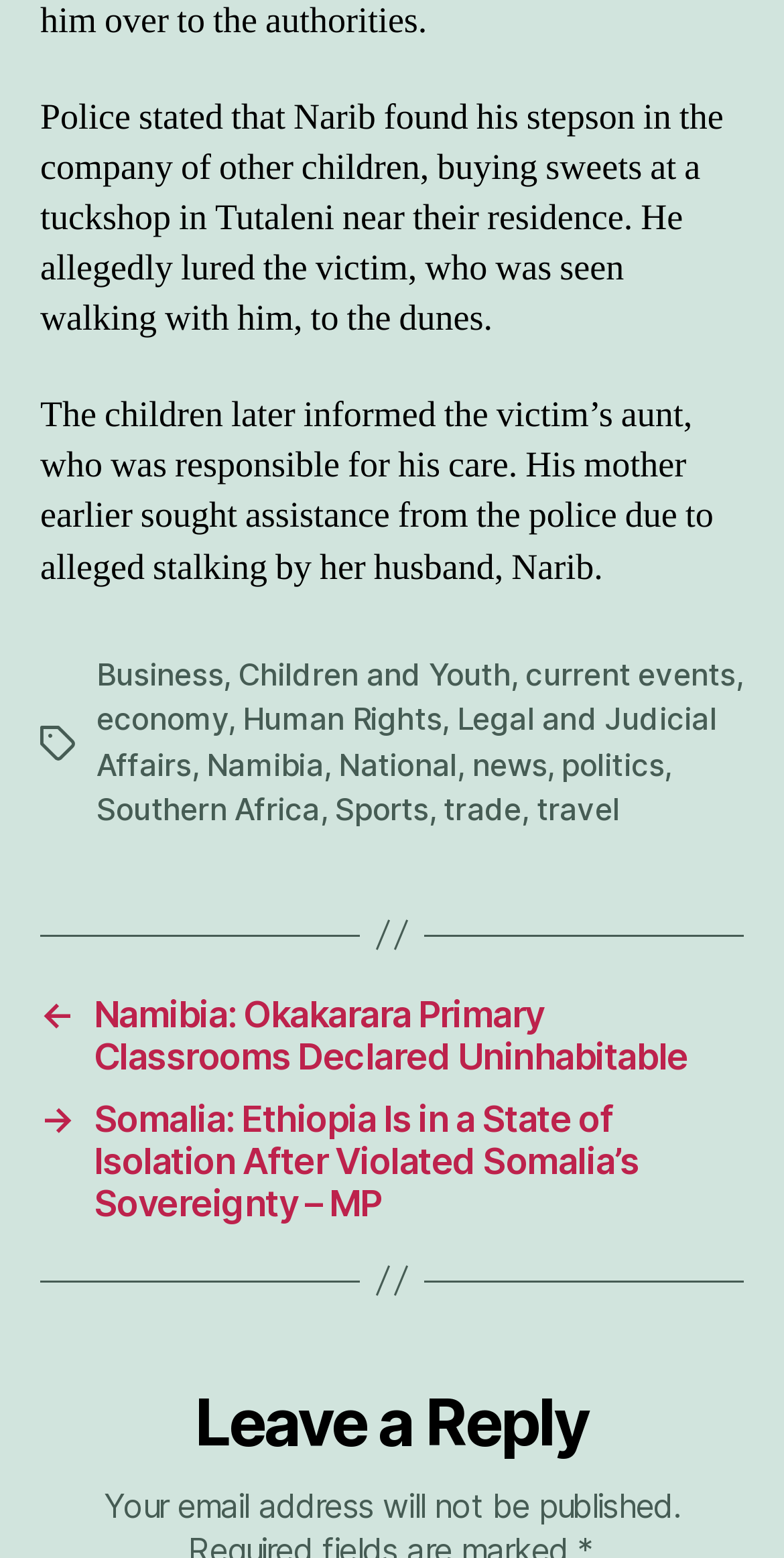Please determine the bounding box of the UI element that matches this description: Children and Youth. The coordinates should be given as (top-left x, top-left y, bottom-right x, bottom-right y), with all values between 0 and 1.

[0.304, 0.42, 0.651, 0.445]